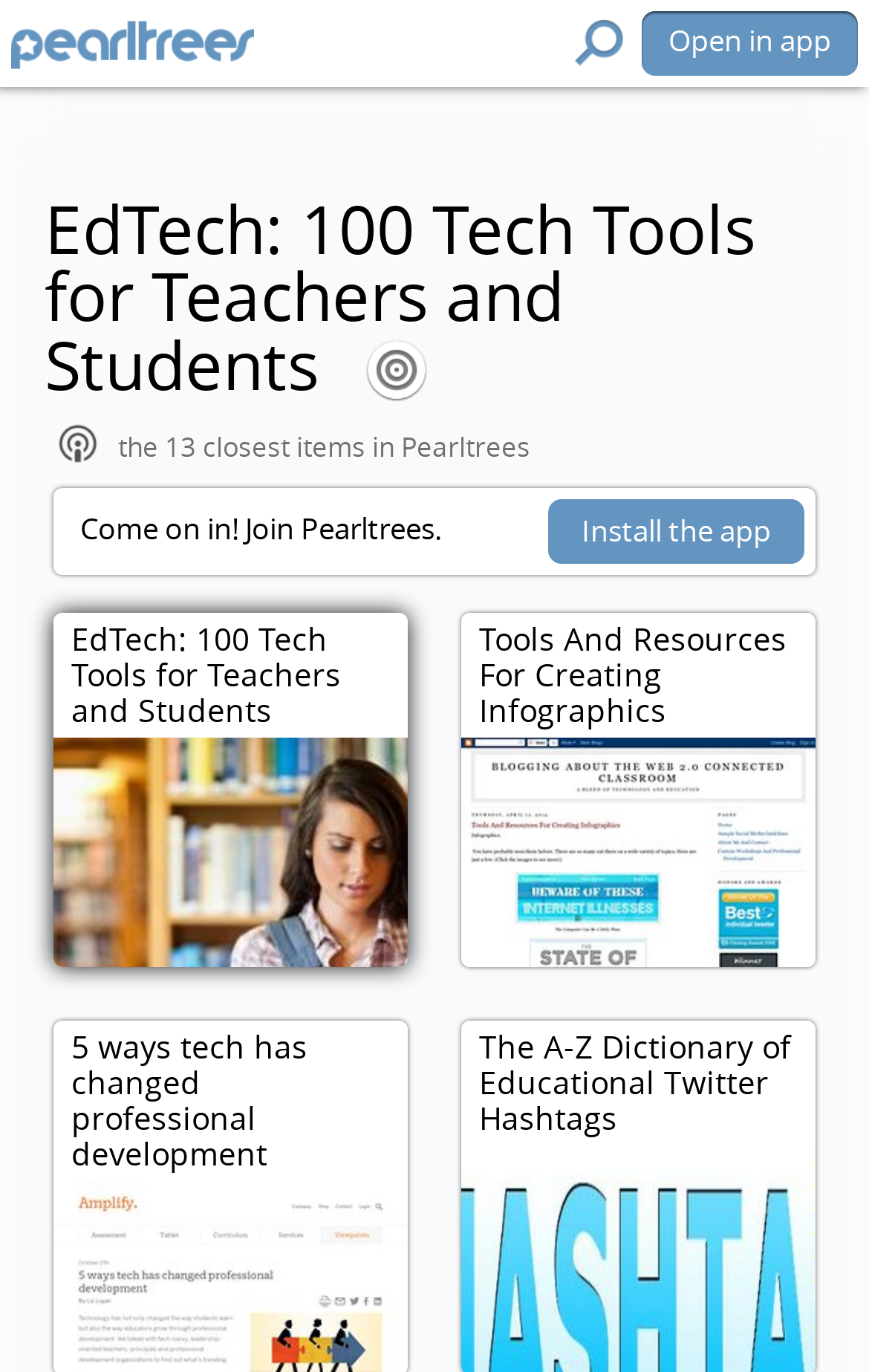Look at the image and write a detailed answer to the question: 
What is the purpose of the 'Install the app' button?

The 'Install the app' button is likely used to install the Pearltrees app, which is mentioned in the webpage title and other elements on the page. This button is probably used to facilitate the installation process.